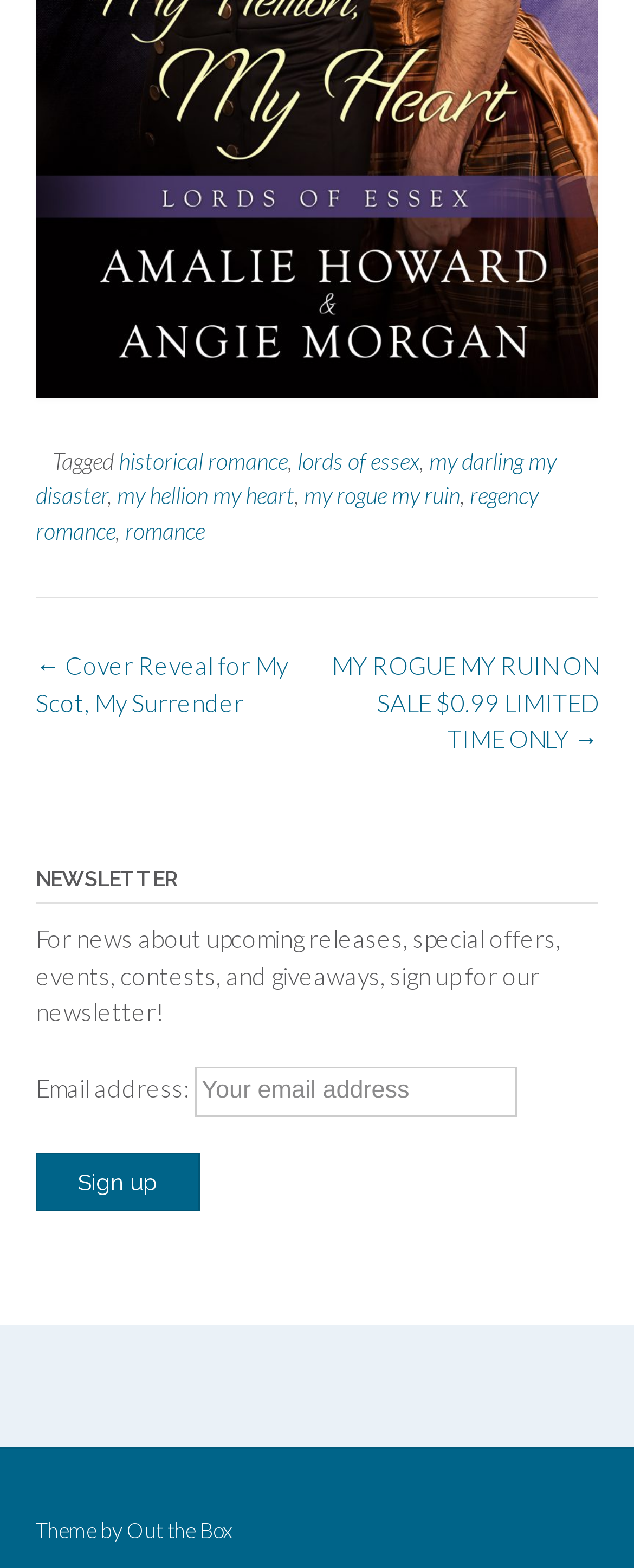Determine the coordinates of the bounding box for the clickable area needed to execute this instruction: "Click on the 'historical romance' link".

[0.187, 0.285, 0.454, 0.303]